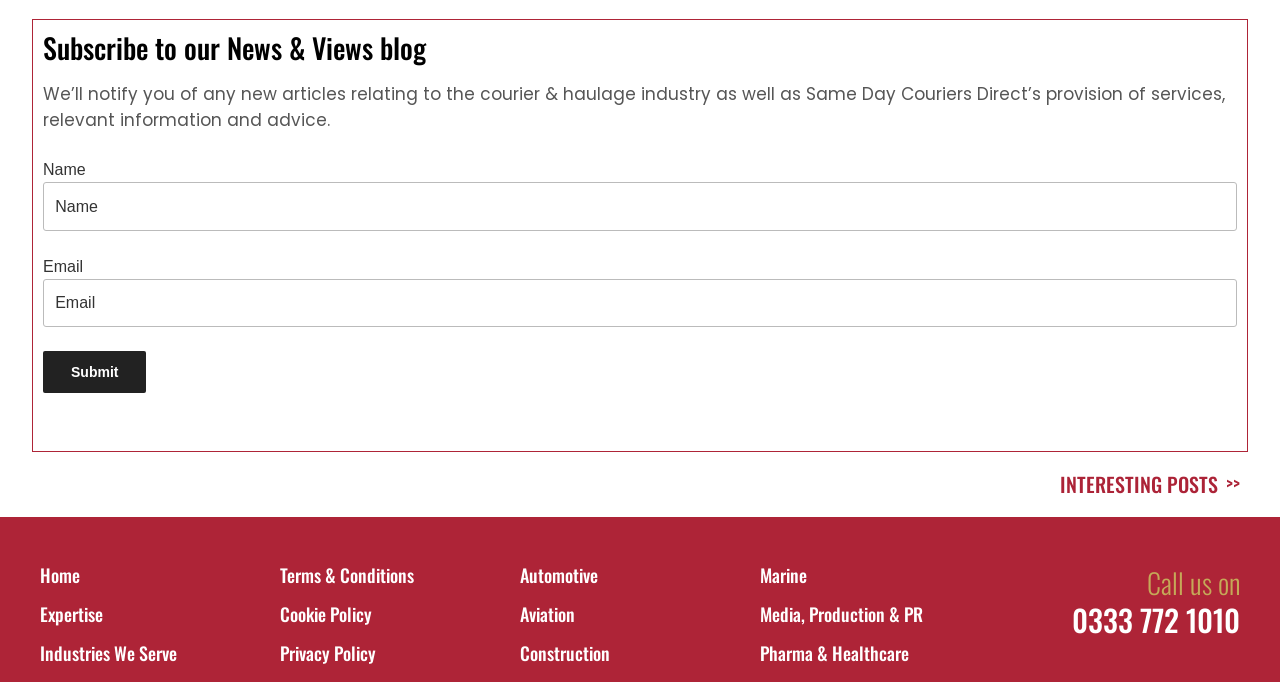Determine the bounding box coordinates for the UI element described. Format the coordinates as (top-left x, top-left y, bottom-right x, bottom-right y) and ensure all values are between 0 and 1. Element description: name="submit" value="Submit"

[0.034, 0.515, 0.114, 0.576]